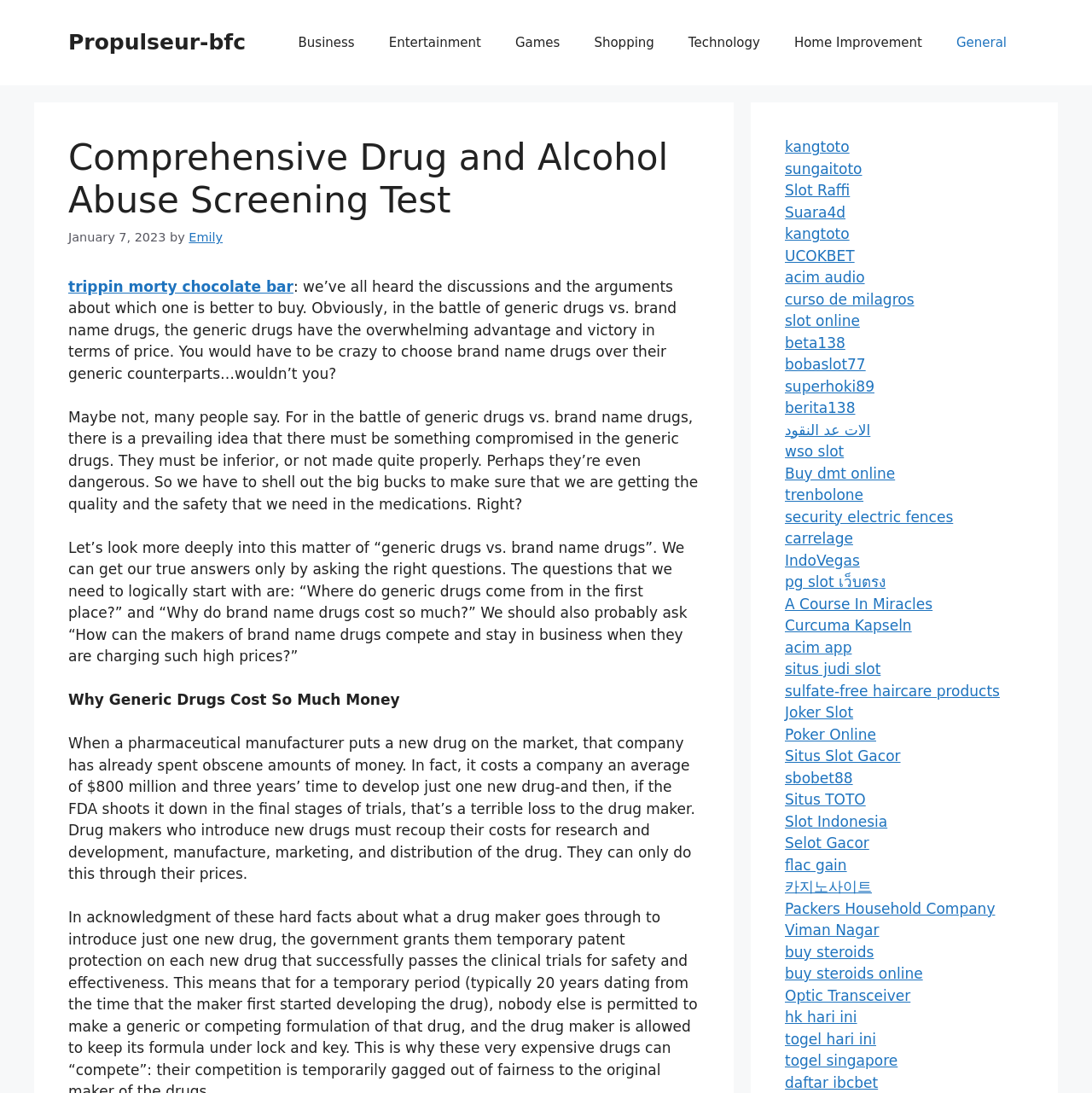Create an elaborate caption for the webpage.

This webpage appears to be a blog post or article discussing the topic of generic drugs versus brand name drugs. At the top of the page, there is a banner with the site's name, "Propulseur-bfc", and a navigation menu with links to various categories such as Business, Entertainment, Games, and more.

Below the navigation menu, there is a heading that reads "Comprehensive Drug and Alcohol Abuse Screening Test" followed by a timestamp indicating that the article was published on January 7, 2023, and authored by Emily. 

The main content of the article is divided into several paragraphs, with the first paragraph introducing the topic of generic drugs versus brand name drugs and the common perception that brand name drugs are superior. The subsequent paragraphs delve deeper into the topic, discussing the development process of new drugs, the costs associated with research and development, and the pricing strategies of pharmaceutical companies.

To the right of the main content, there is a long list of links to various websites and resources, including online casinos, slot games, and health-related products. These links appear to be advertisements or sponsored content.

Overall, the webpage is focused on providing information and discussion on the topic of generic drugs versus brand name drugs, with a prominent display of sponsored links and advertisements on the right-hand side.